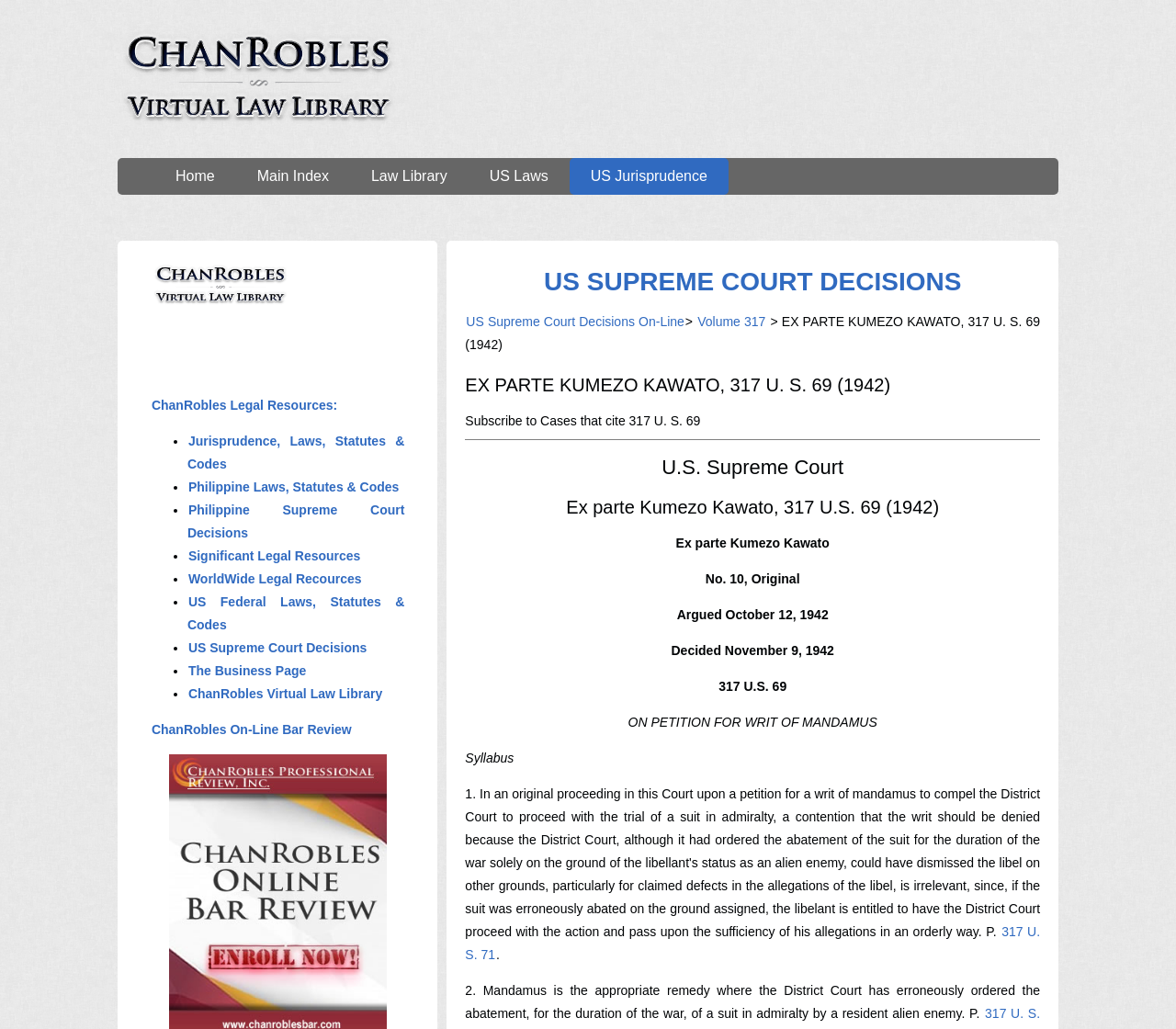Find the bounding box coordinates for the HTML element specified by: "US Laws".

[0.398, 0.154, 0.484, 0.189]